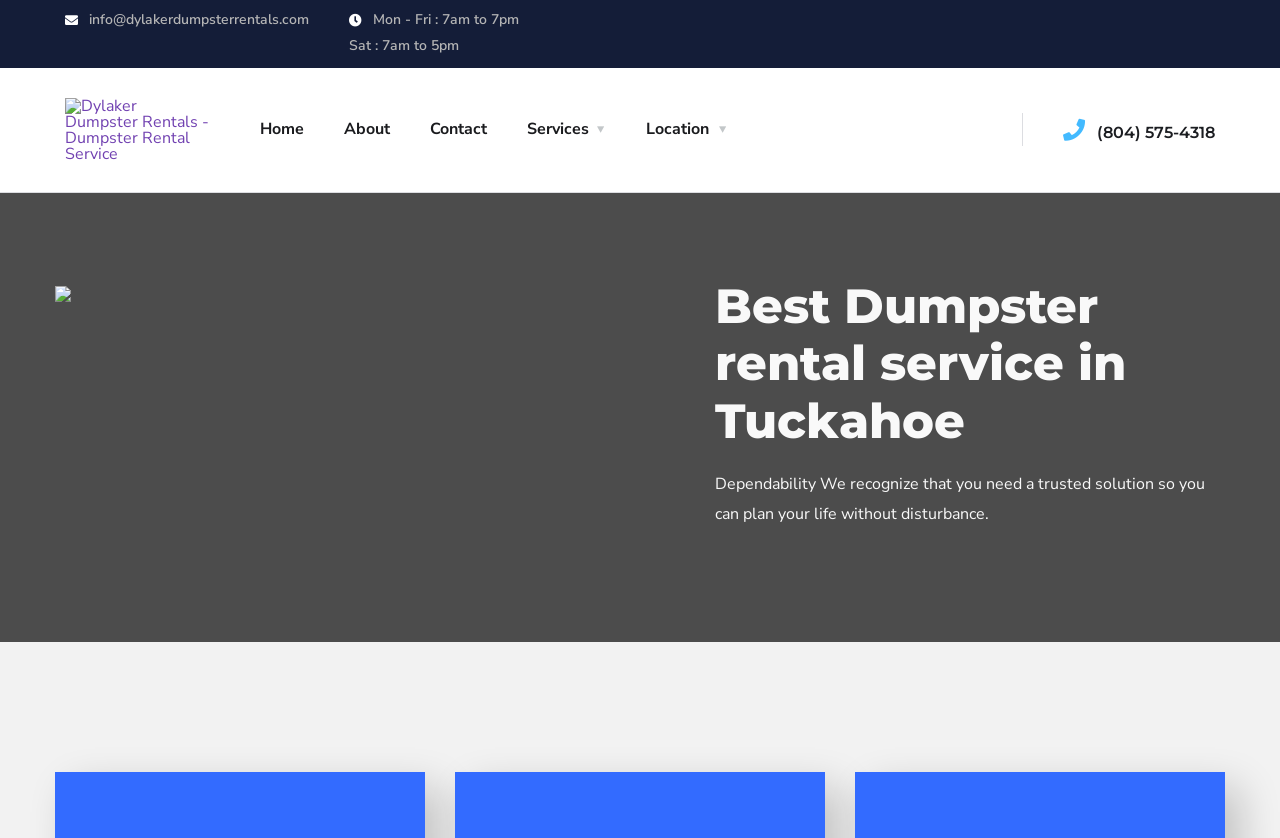Please determine the bounding box coordinates of the clickable area required to carry out the following instruction: "Send an email to the company". The coordinates must be four float numbers between 0 and 1, represented as [left, top, right, bottom].

[0.066, 0.012, 0.241, 0.035]